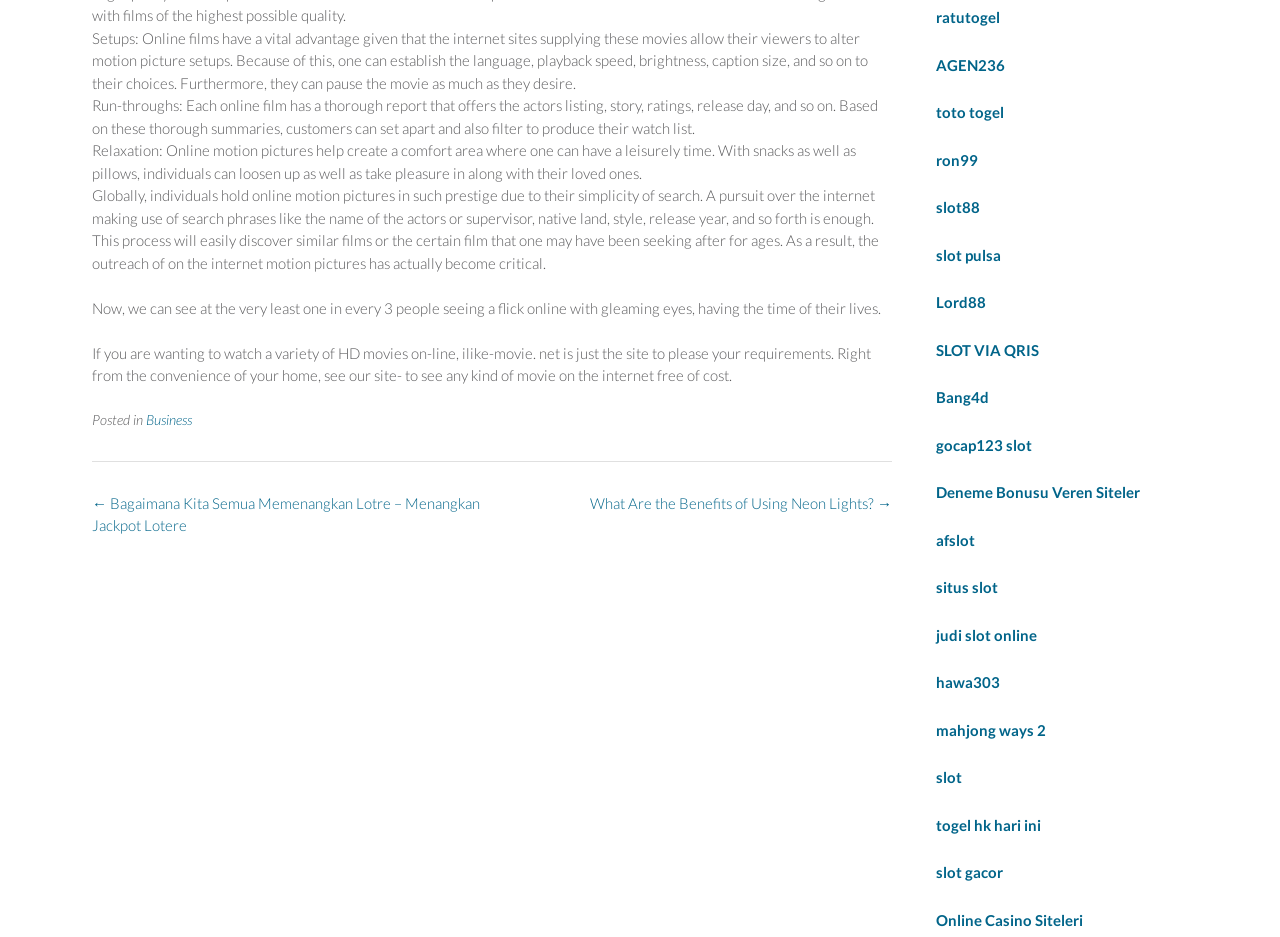Locate the bounding box coordinates of the element to click to perform the following action: 'Visit the Business category'. The coordinates should be given as four float values between 0 and 1, in the form of [left, top, right, bottom].

[0.114, 0.439, 0.15, 0.457]